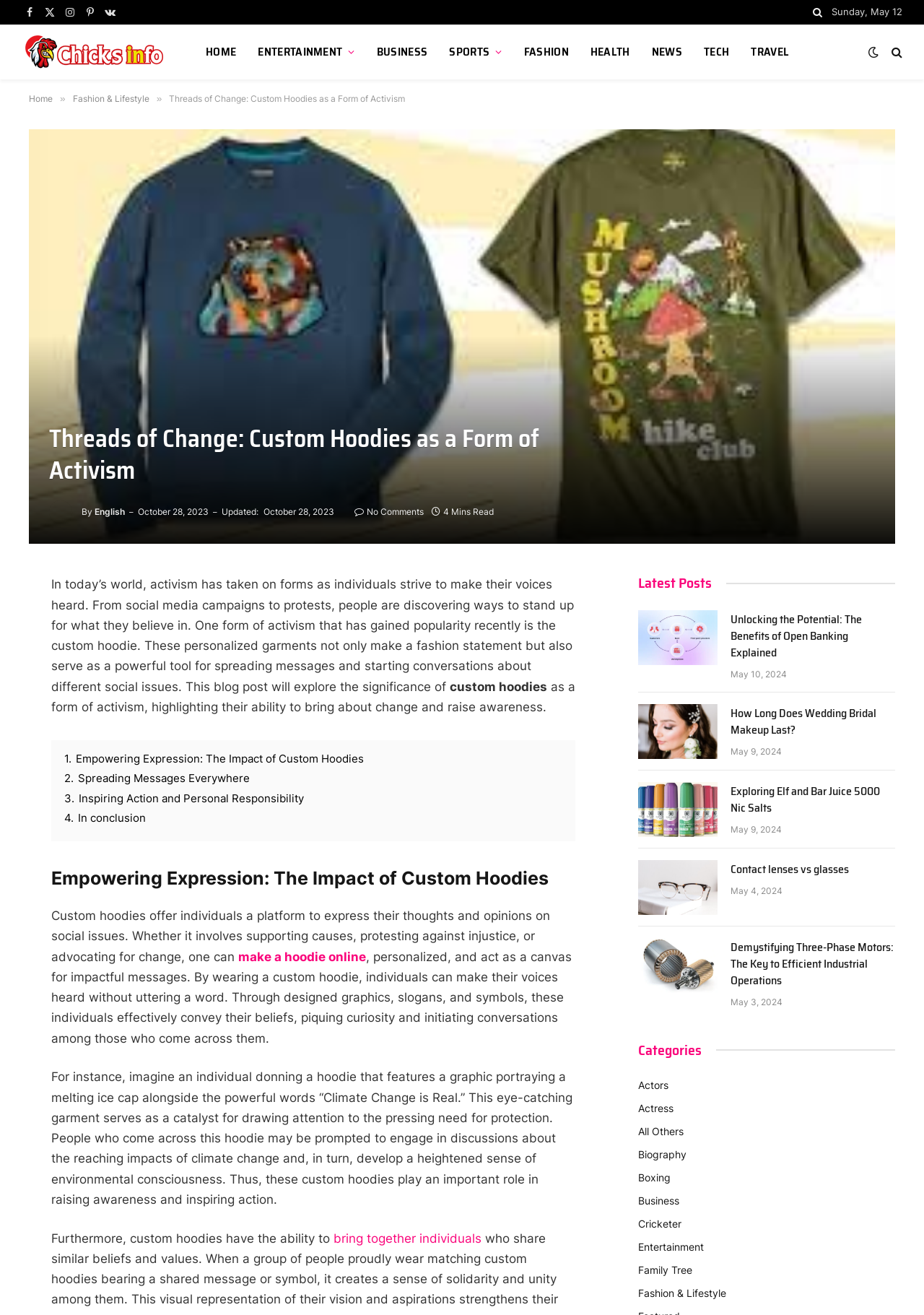Can you pinpoint the bounding box coordinates for the clickable element required for this instruction: "Explore the 'Fashion & Lifestyle' category"? The coordinates should be four float numbers between 0 and 1, i.e., [left, top, right, bottom].

[0.079, 0.071, 0.161, 0.079]